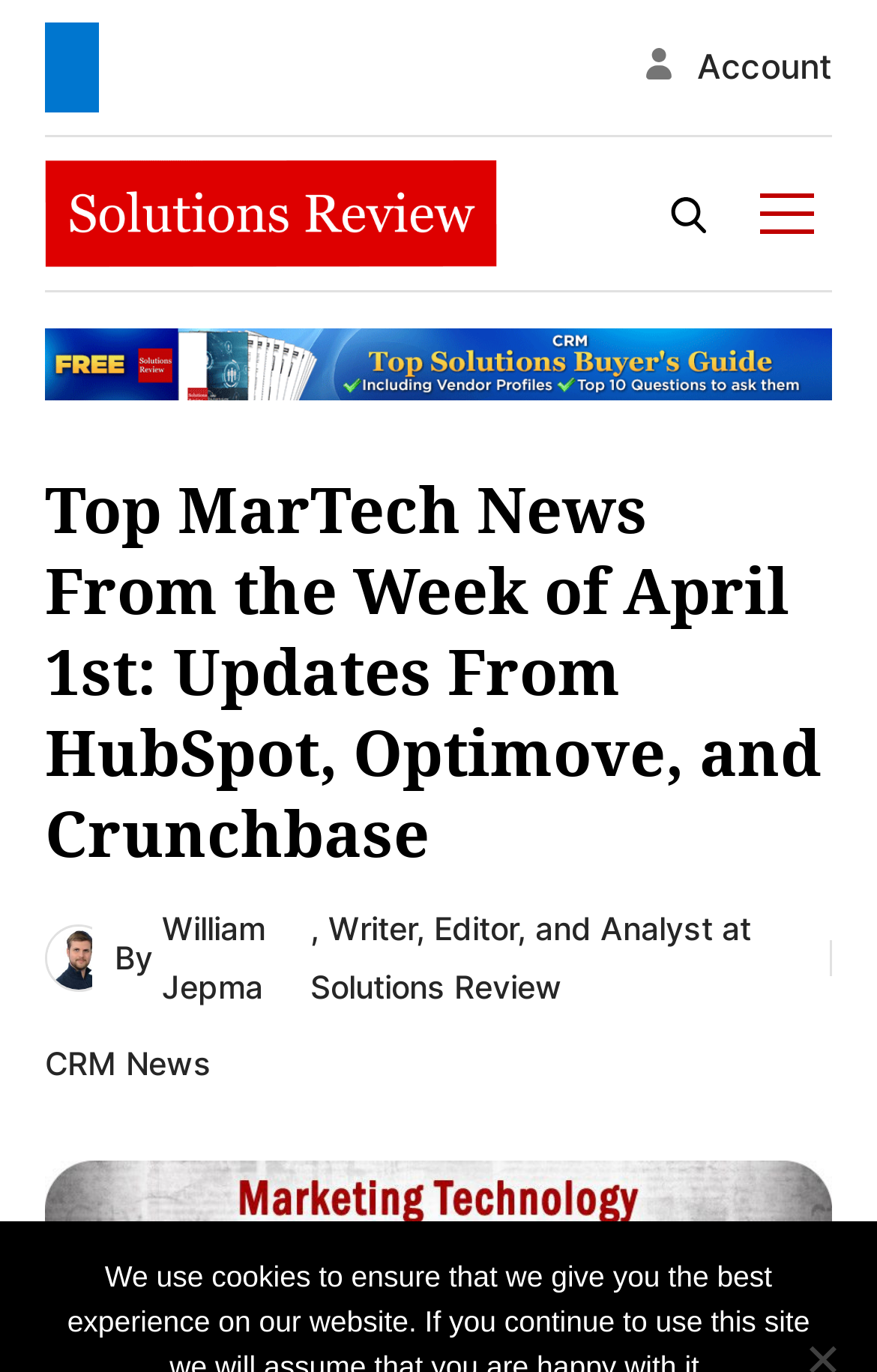What is the role of William Jepma?
Answer the question in a detailed and comprehensive manner.

I found William Jepma's role by reading the text next to his name, which is 'Writer, Editor, and Analyst at Solutions Review'. This text provides more information about the author's profession.